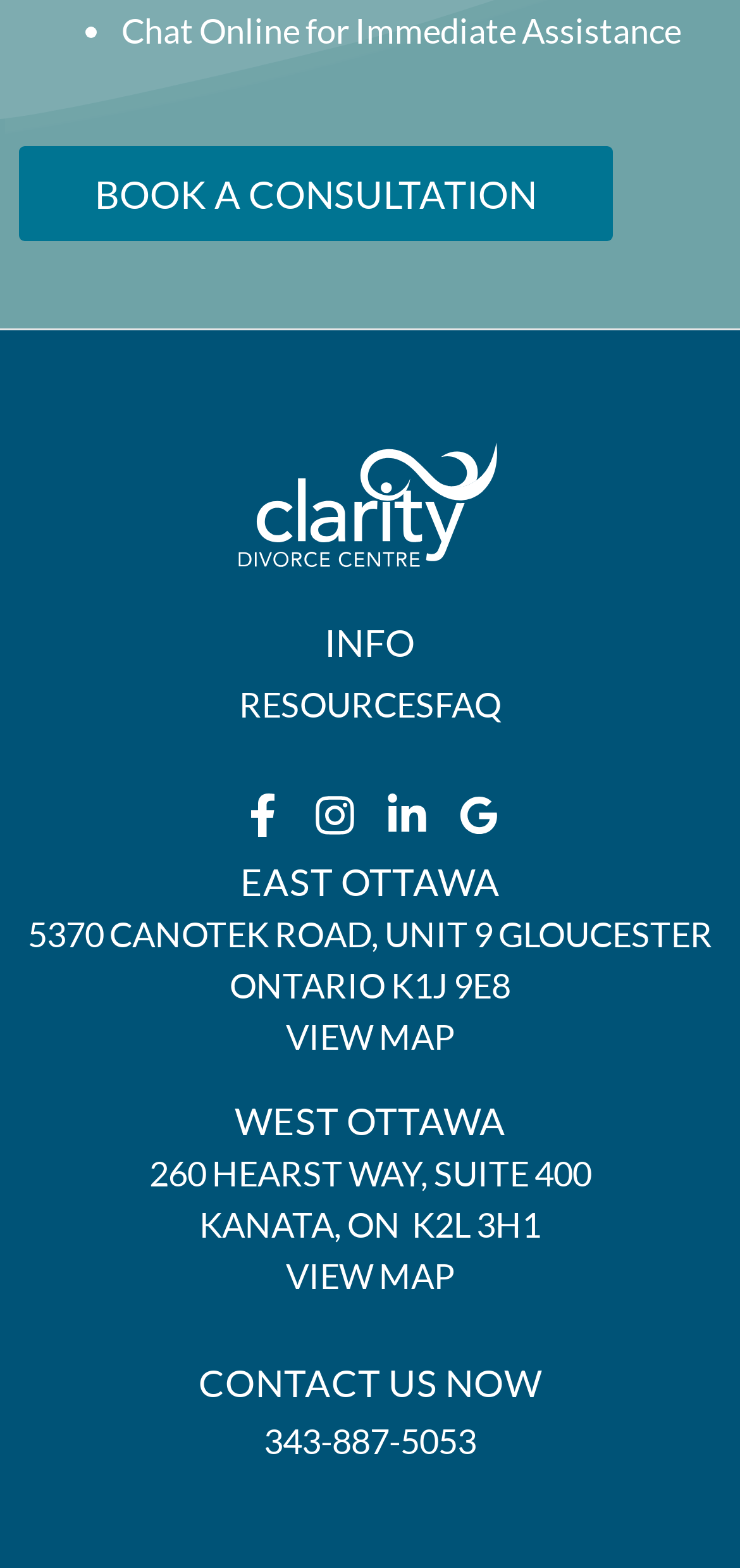Determine the bounding box coordinates of the region I should click to achieve the following instruction: "Chat online for immediate assistance". Ensure the bounding box coordinates are four float numbers between 0 and 1, i.e., [left, top, right, bottom].

[0.164, 0.005, 0.921, 0.032]